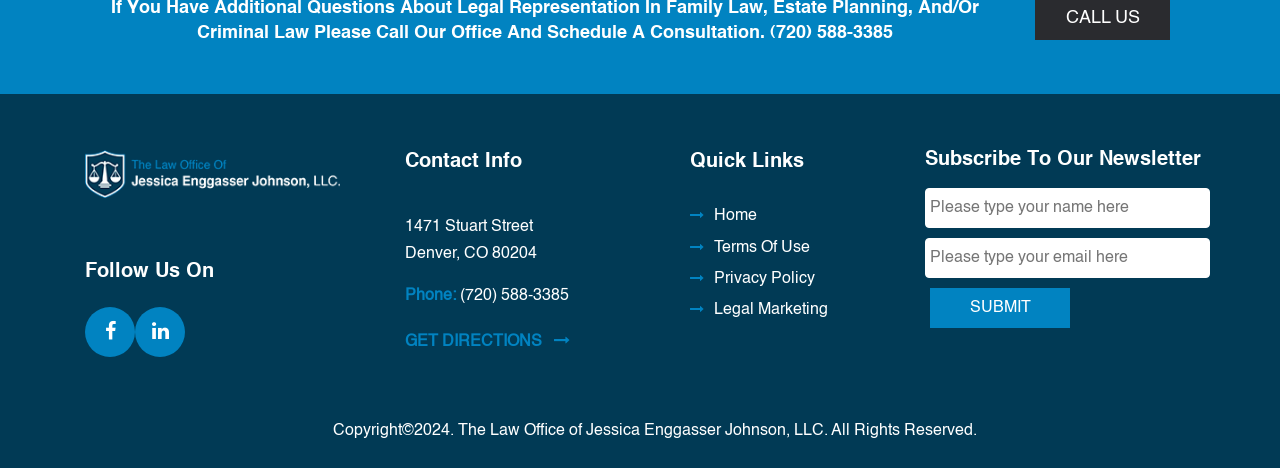What social media platforms can you follow the law office on? Refer to the image and provide a one-word or short phrase answer.

Two platforms